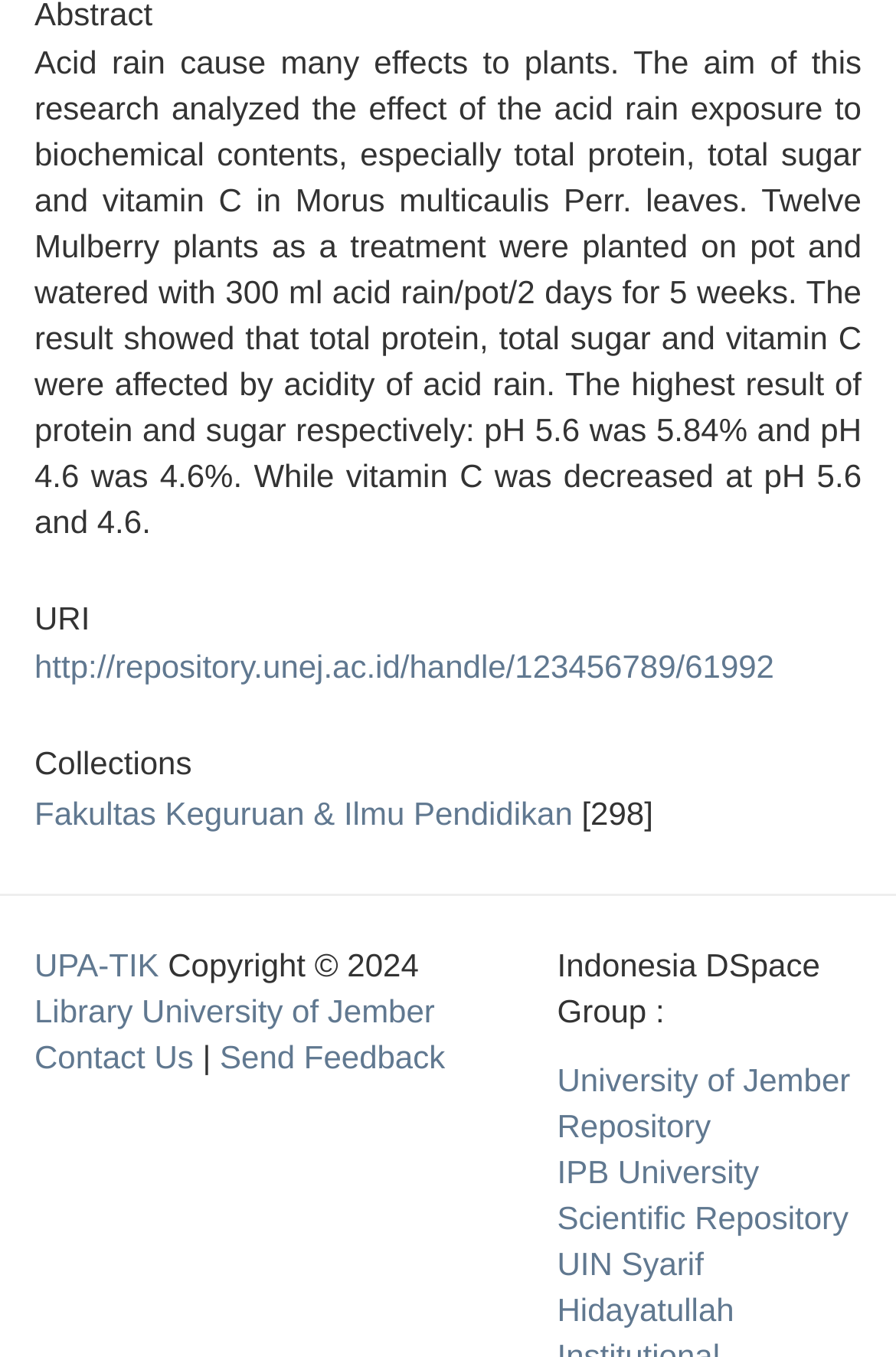What is the pH level with the highest result of protein?
Based on the screenshot, give a detailed explanation to answer the question.

According to the text, the highest result of protein was found at pH 5.6, which is 5.84%.